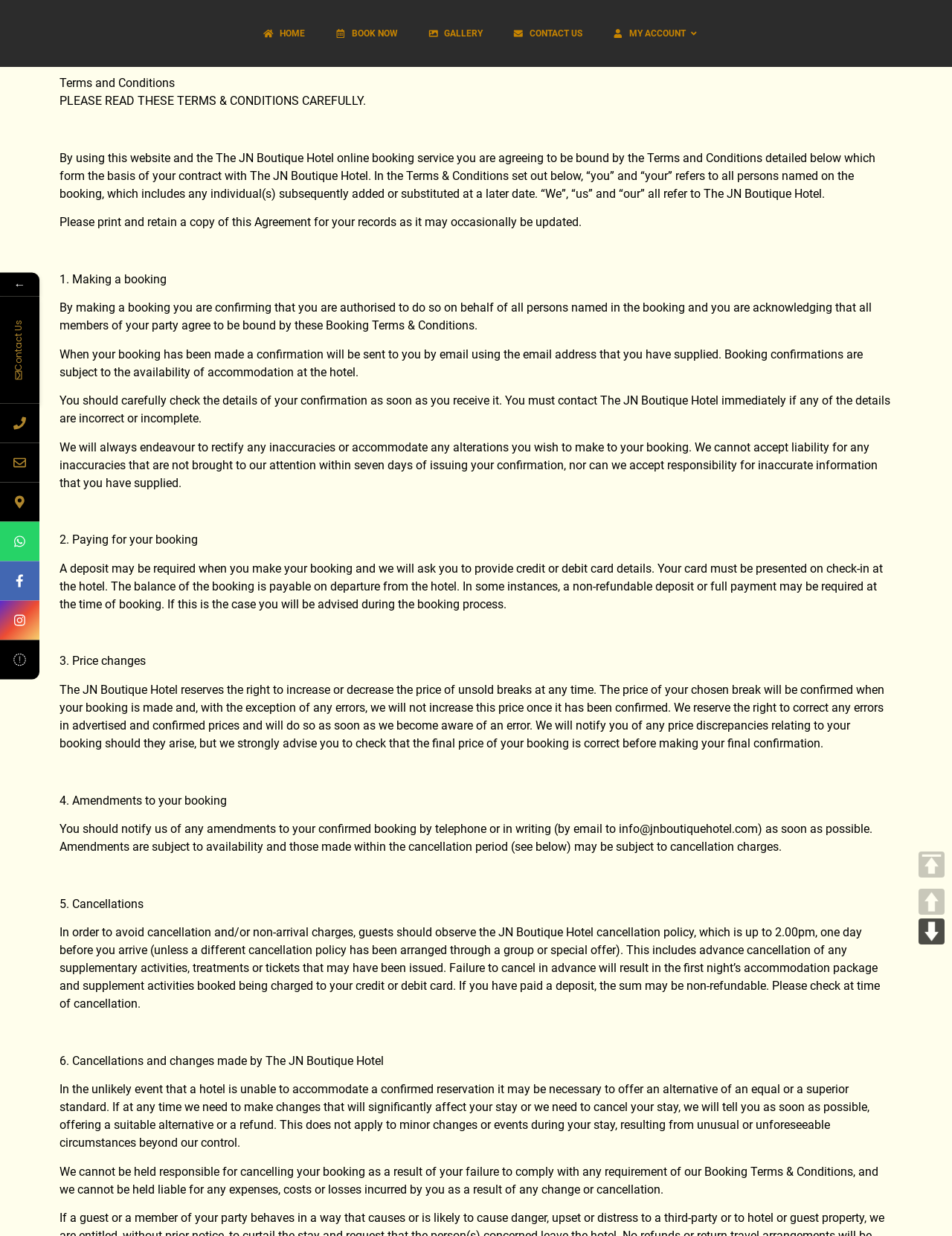Provide a brief response using a word or short phrase to this question:
What is the purpose of this webpage?

Terms and Conditions